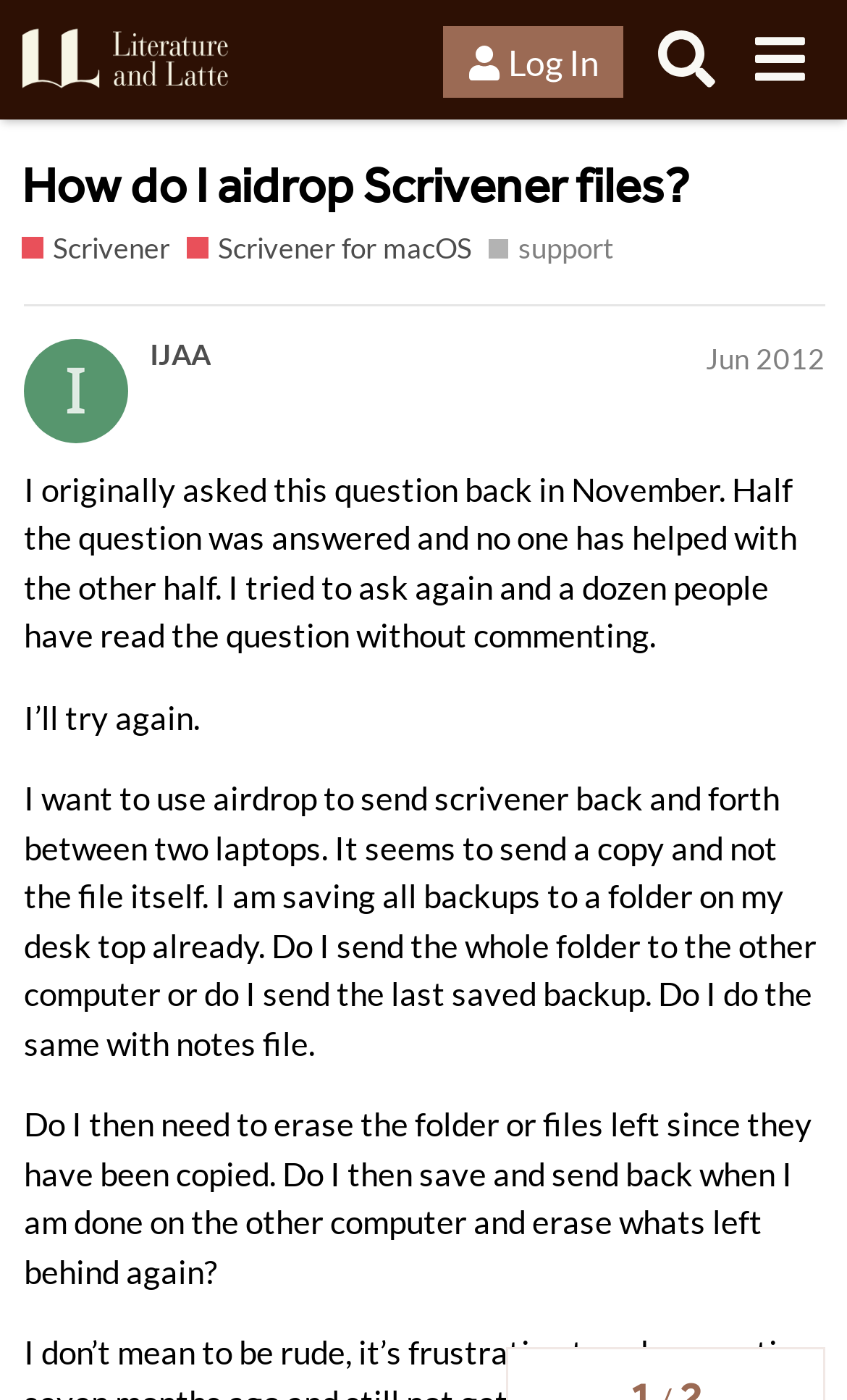Identify the bounding box coordinates for the UI element described as: "alt="Literature & Latte Forums"". The coordinates should be provided as four floats between 0 and 1: [left, top, right, bottom].

[0.026, 0.015, 0.303, 0.071]